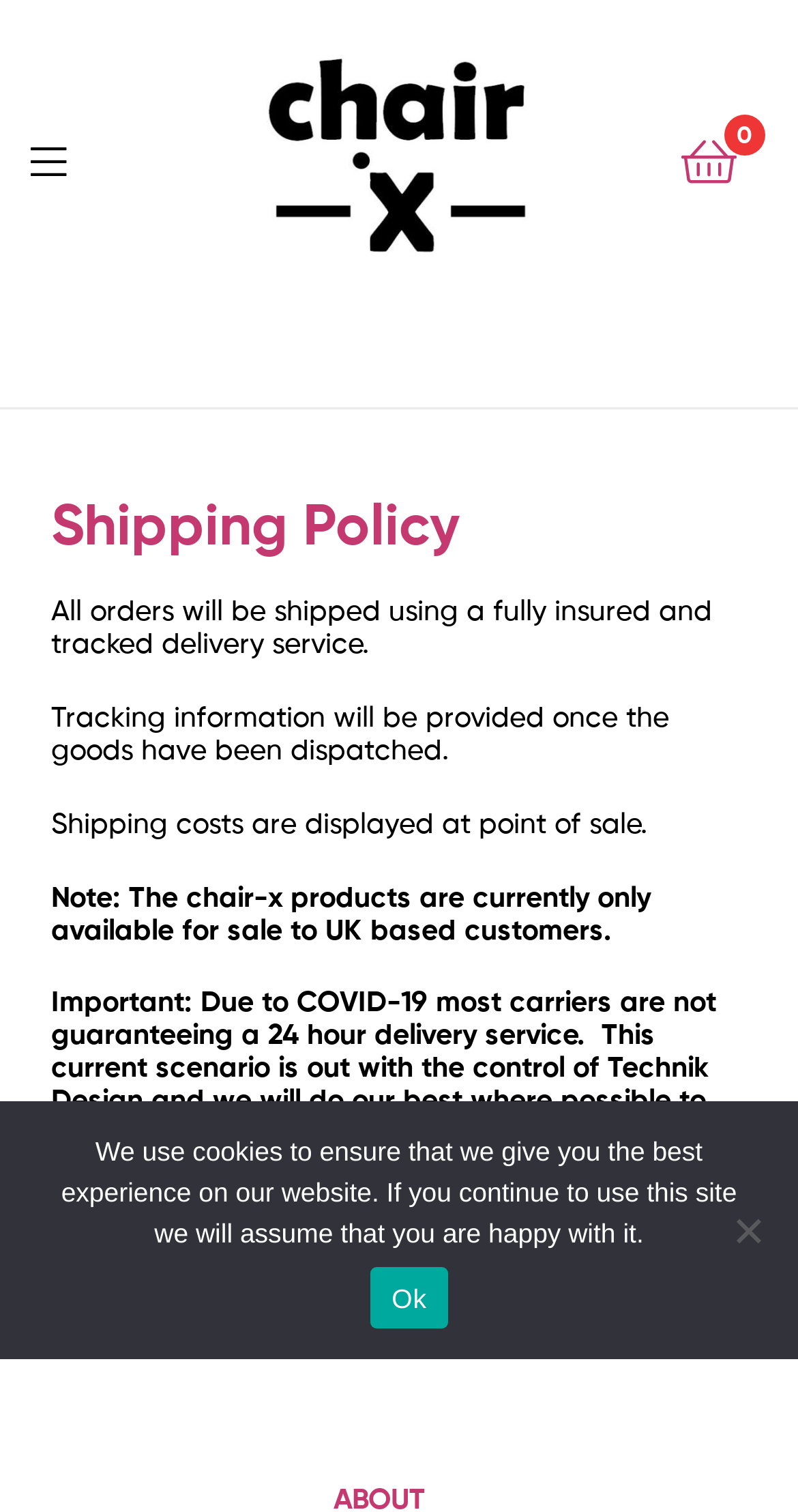Using the details from the image, please elaborate on the following question: What type of furniture is chair-x?

Based on the website, chair-x is a type of adaptable furniture, which suggests that it can be adjusted or modified to fit different needs or purposes, particularly for children.